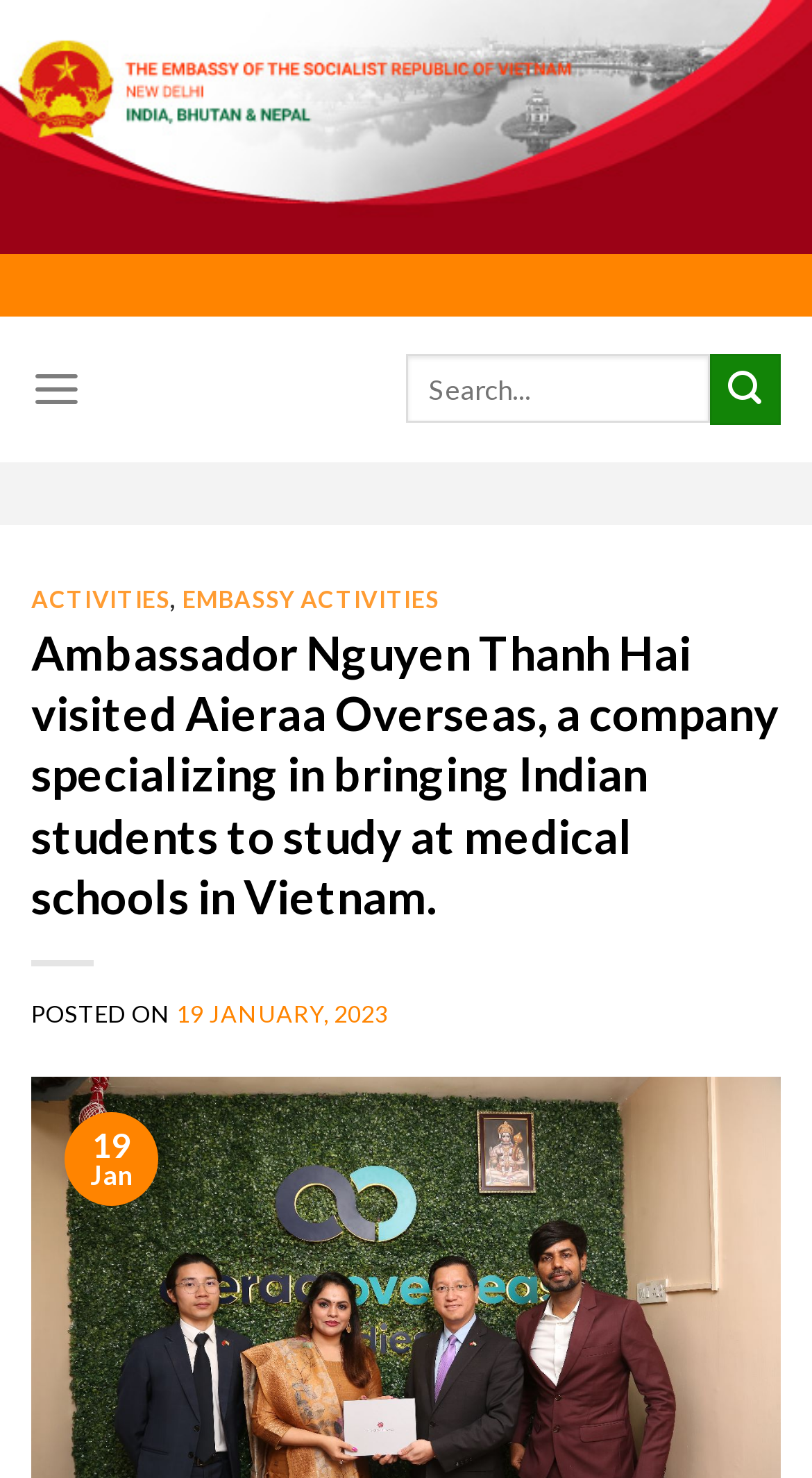What is the function of the button next to the search box?
Please respond to the question with a detailed and well-explained answer.

The function of the button can be determined by looking at the button's text, which says 'Submit', indicating that it is used to submit a search query.